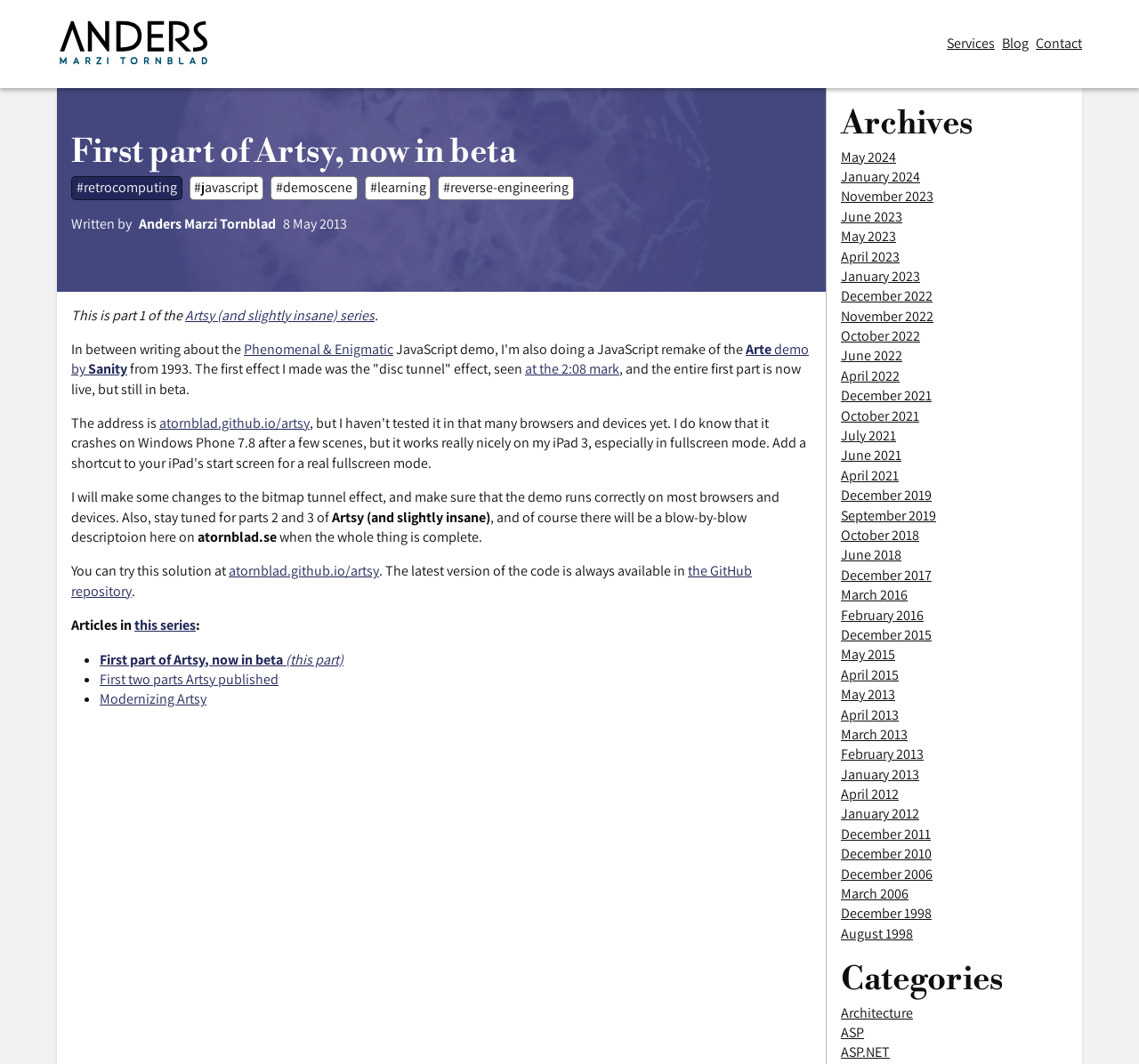Could you provide the bounding box coordinates for the portion of the screen to click to complete this instruction: "Check out the 'Artsy (and slightly insane) series'"?

[0.162, 0.287, 0.329, 0.305]